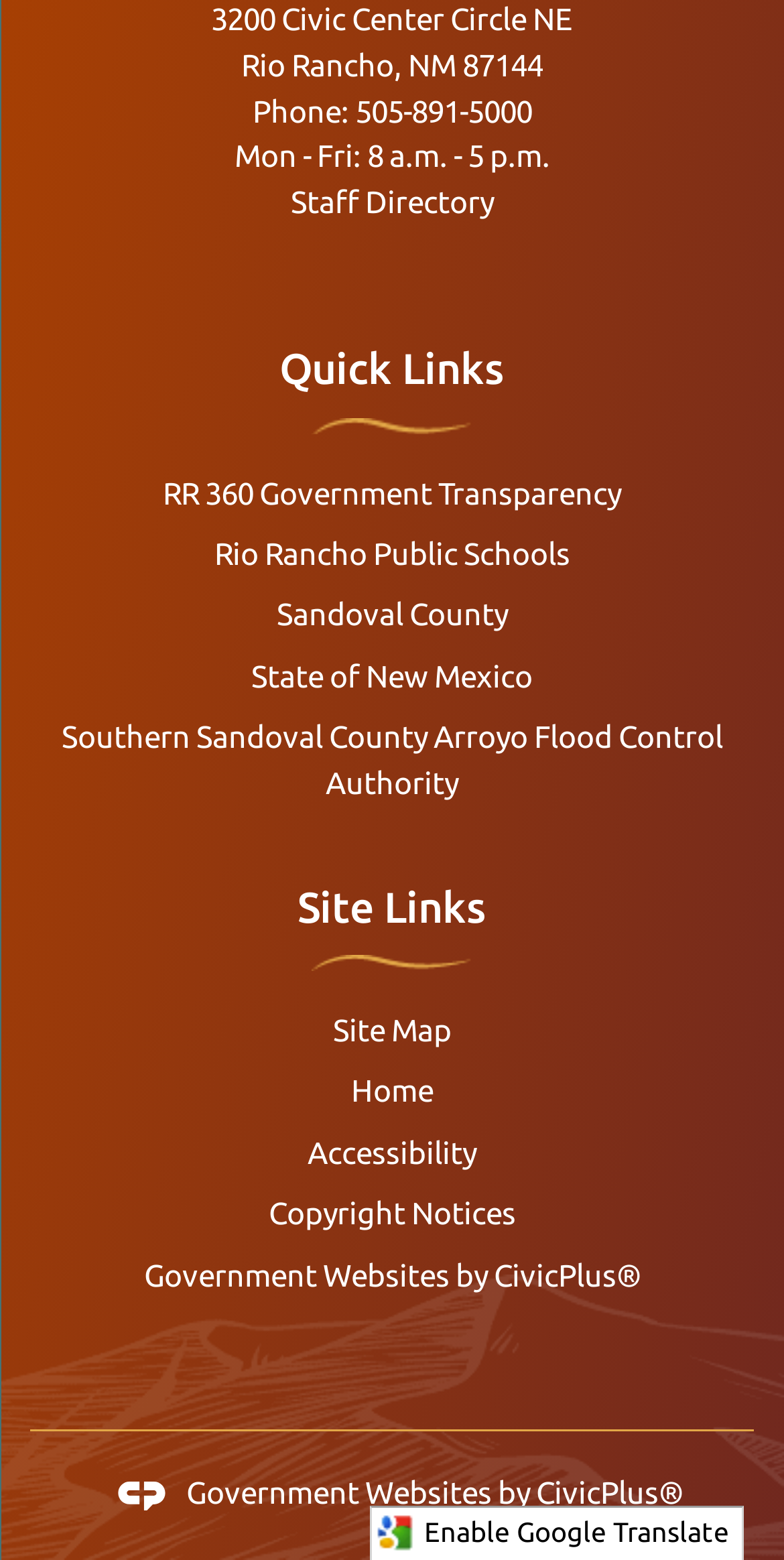Identify the bounding box coordinates of the HTML element based on this description: "Enable Google Translate".

[0.472, 0.966, 0.949, 1.0]